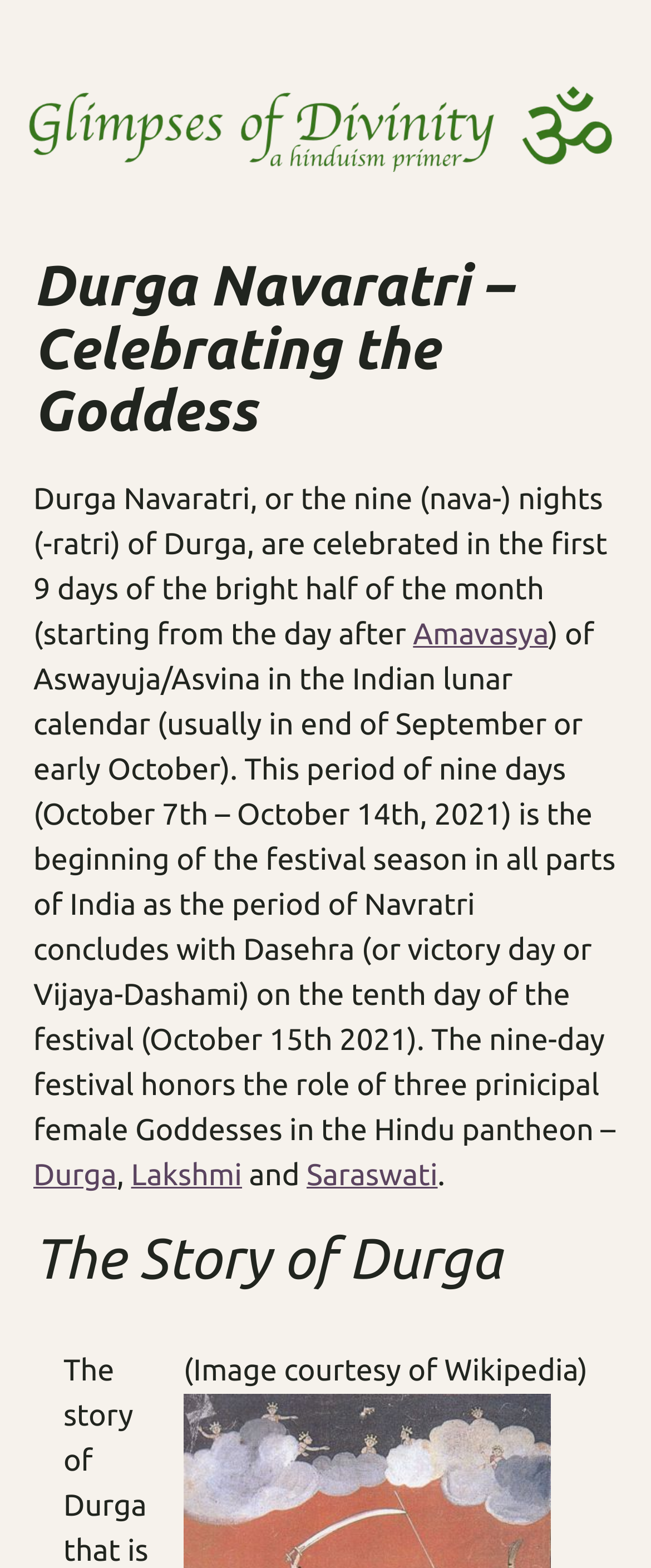What is Durga Navaratri?
Based on the screenshot, provide your answer in one word or phrase.

Nine-day festival